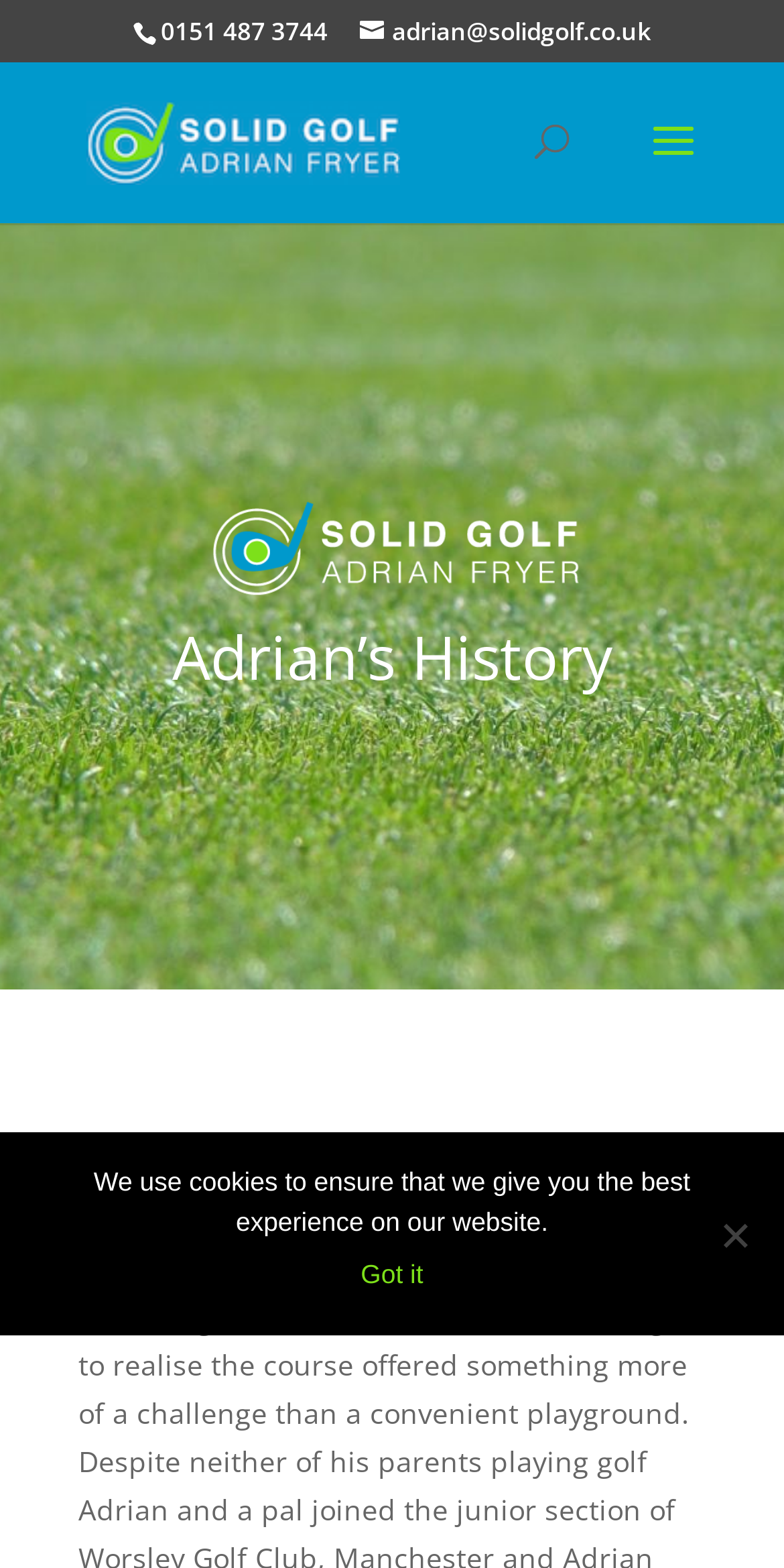Answer the question in a single word or phrase:
What is the main subject of Adrian's history?

Golf